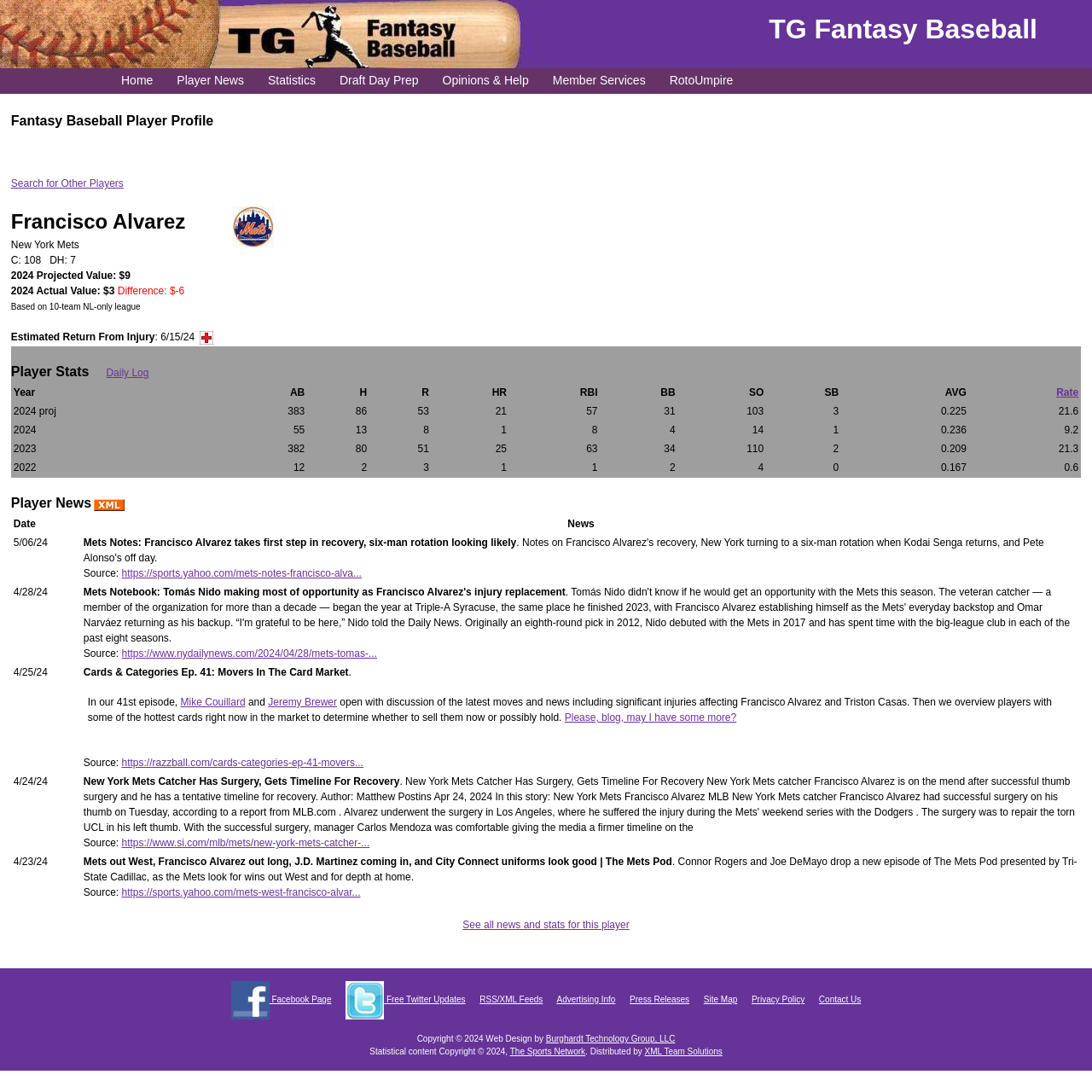Please provide the bounding box coordinates for the element that needs to be clicked to perform the following instruction: "View daily log". The coordinates should be given as four float numbers between 0 and 1, i.e., [left, top, right, bottom].

[0.097, 0.336, 0.136, 0.347]